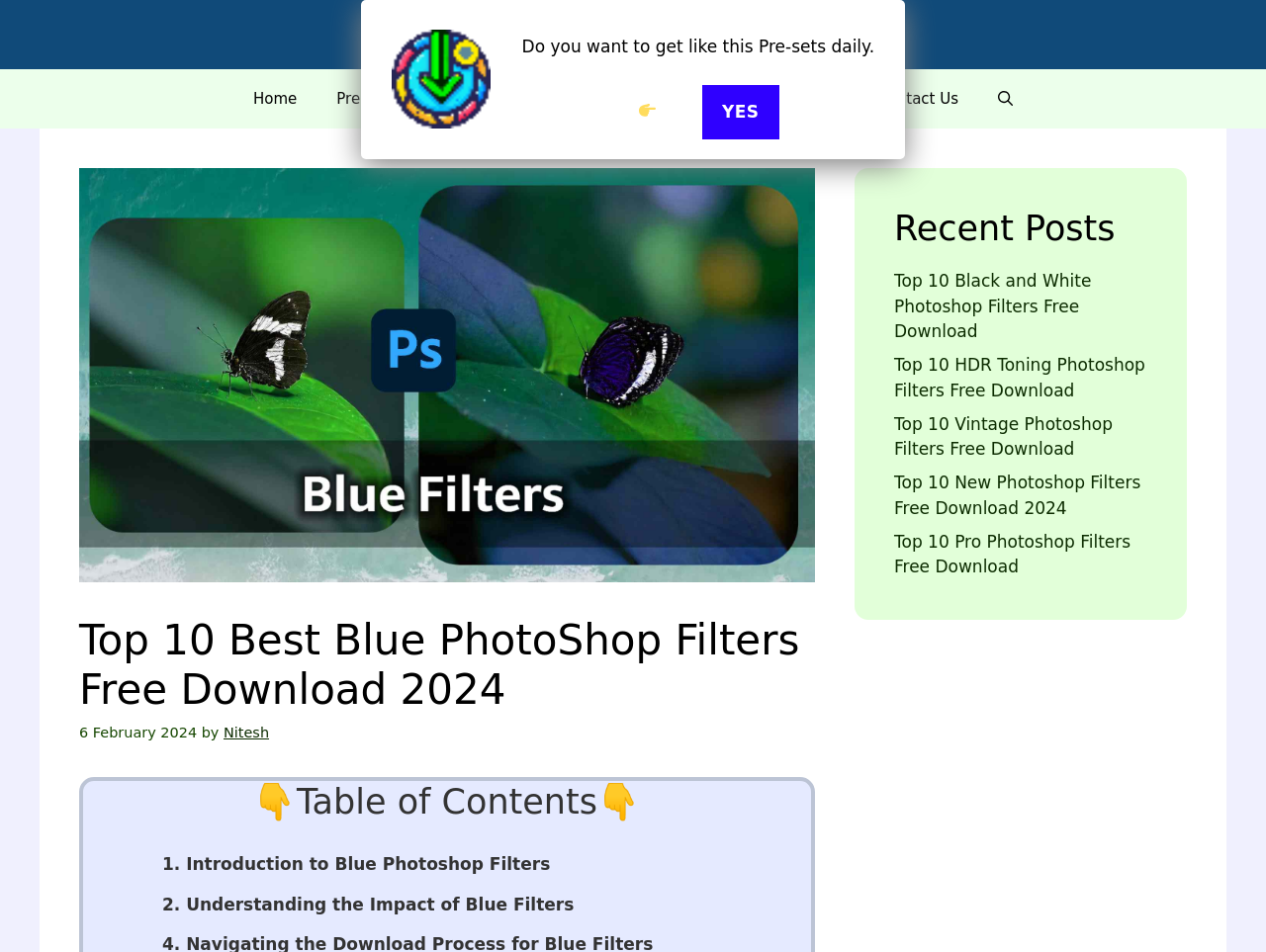What is the author of the article?
Give a one-word or short-phrase answer derived from the screenshot.

Nitesh